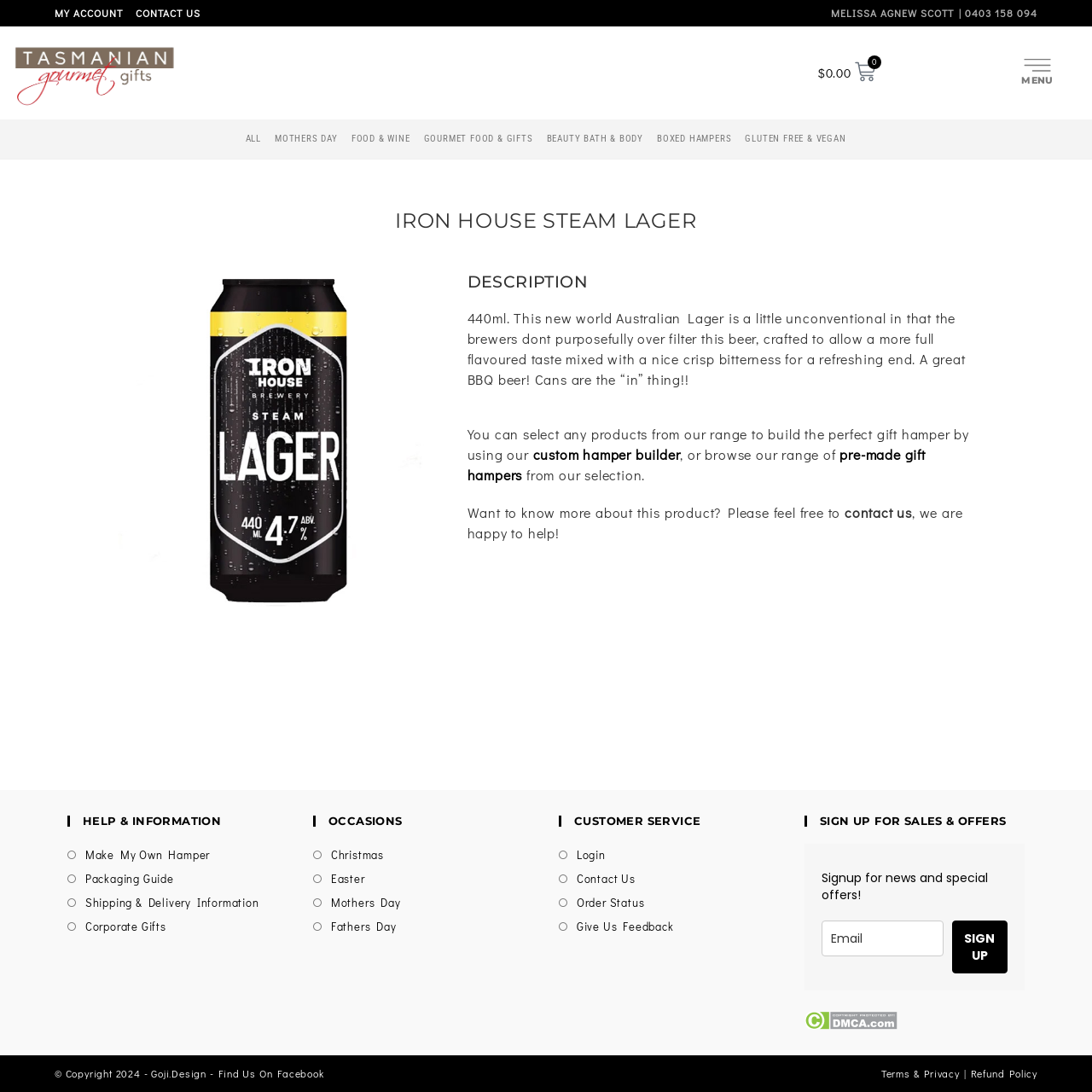Refer to the screenshot and answer the following question in detail:
Is there a section for Mothers Day gifts?

I found the answer by looking at the link element with the text 'MOTHERS DAY' which is a child element of the main element, indicating that the website has a section for Mothers Day gifts.